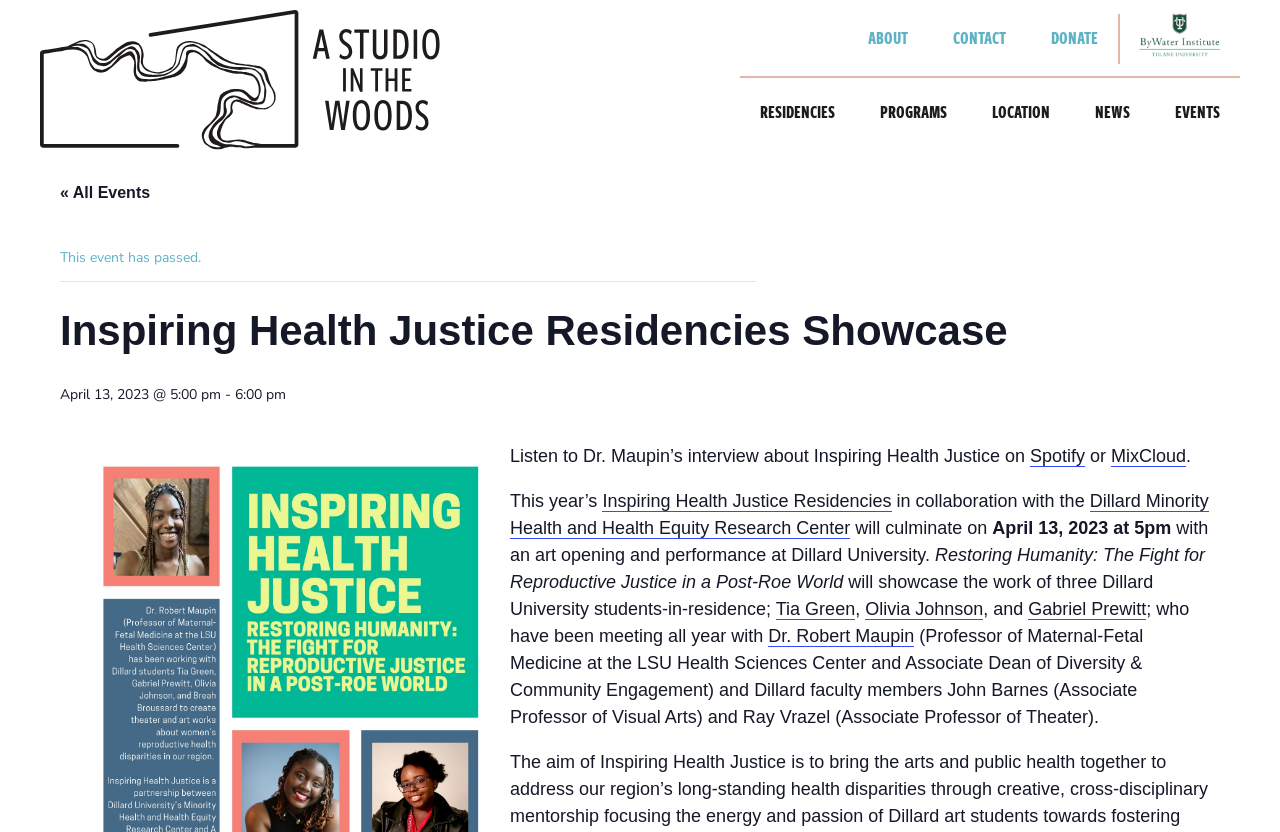Please determine the bounding box coordinates for the element that should be clicked to follow these instructions: "Visit the ABOUT page".

[0.67, 0.023, 0.717, 0.071]